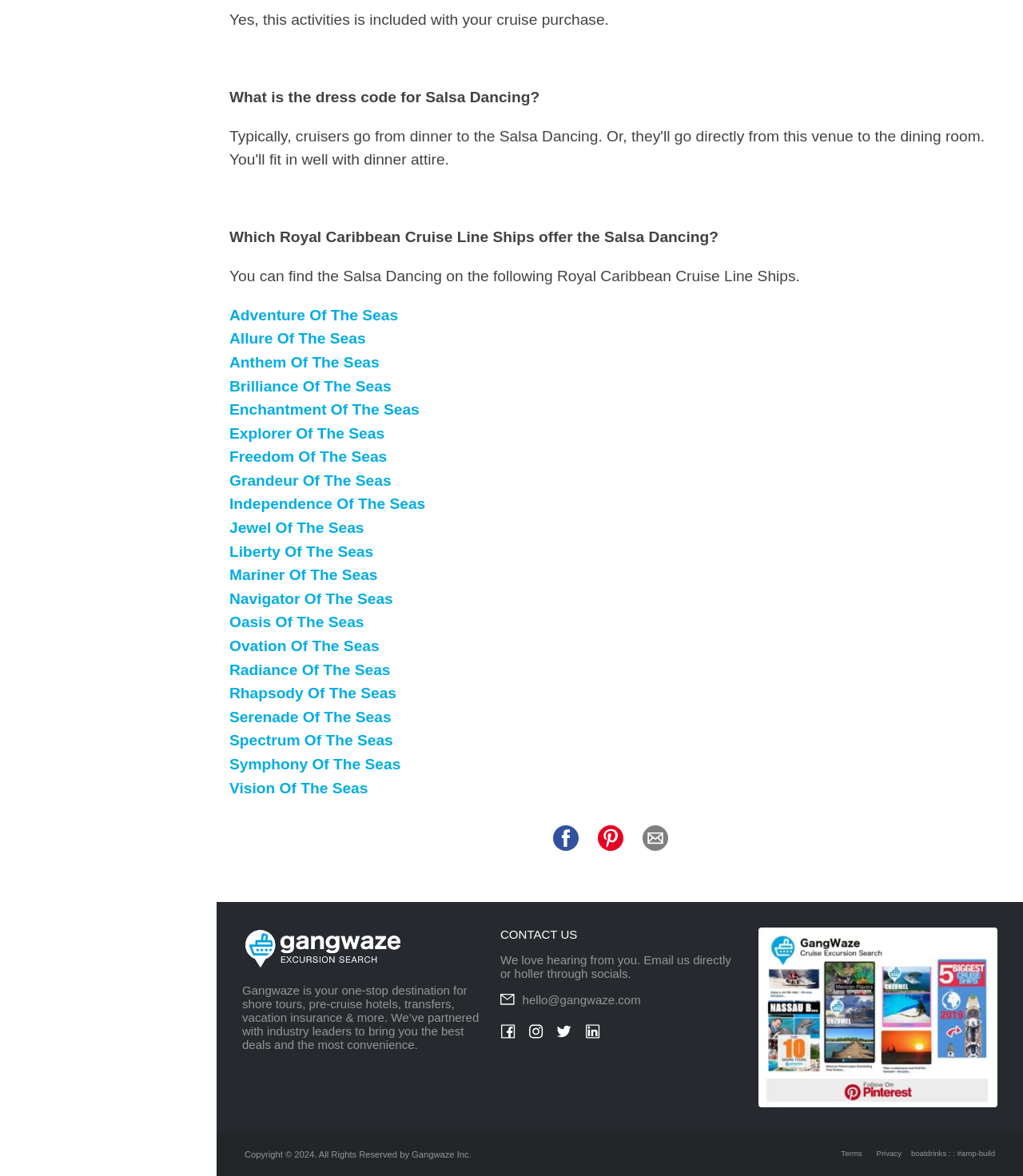What is the copyright year of Gangwaze Inc.?
Provide an in-depth answer to the question, covering all aspects.

I found a StaticText element with the text 'Copyright © 2024. All Rights Reserved by Gangwaze Inc.' which indicates the copyright year of Gangwaze Inc.